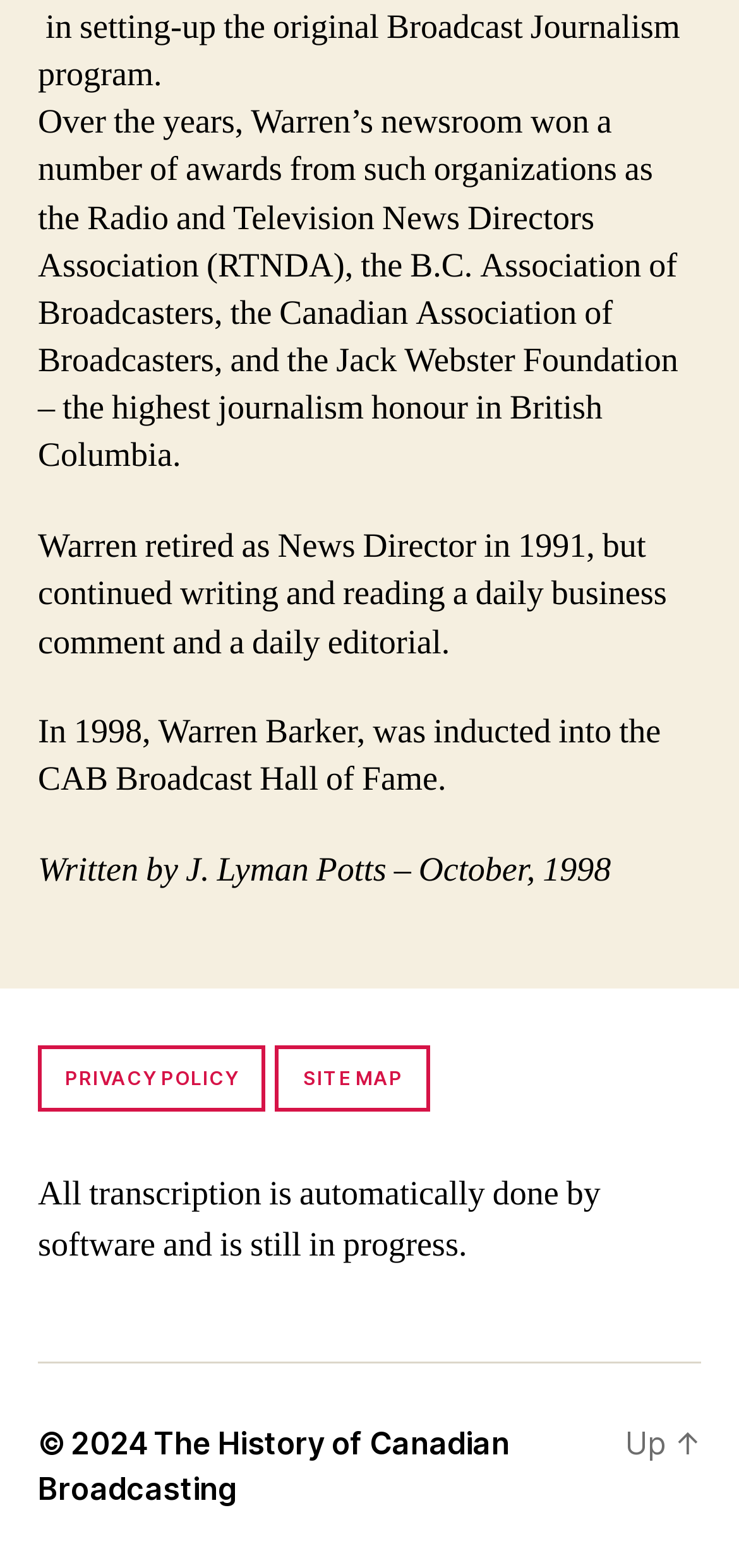Determine the bounding box for the HTML element described here: "The History of Canadian Broadcasting". The coordinates should be given as [left, top, right, bottom] with each number being a float between 0 and 1.

[0.051, 0.908, 0.69, 0.961]